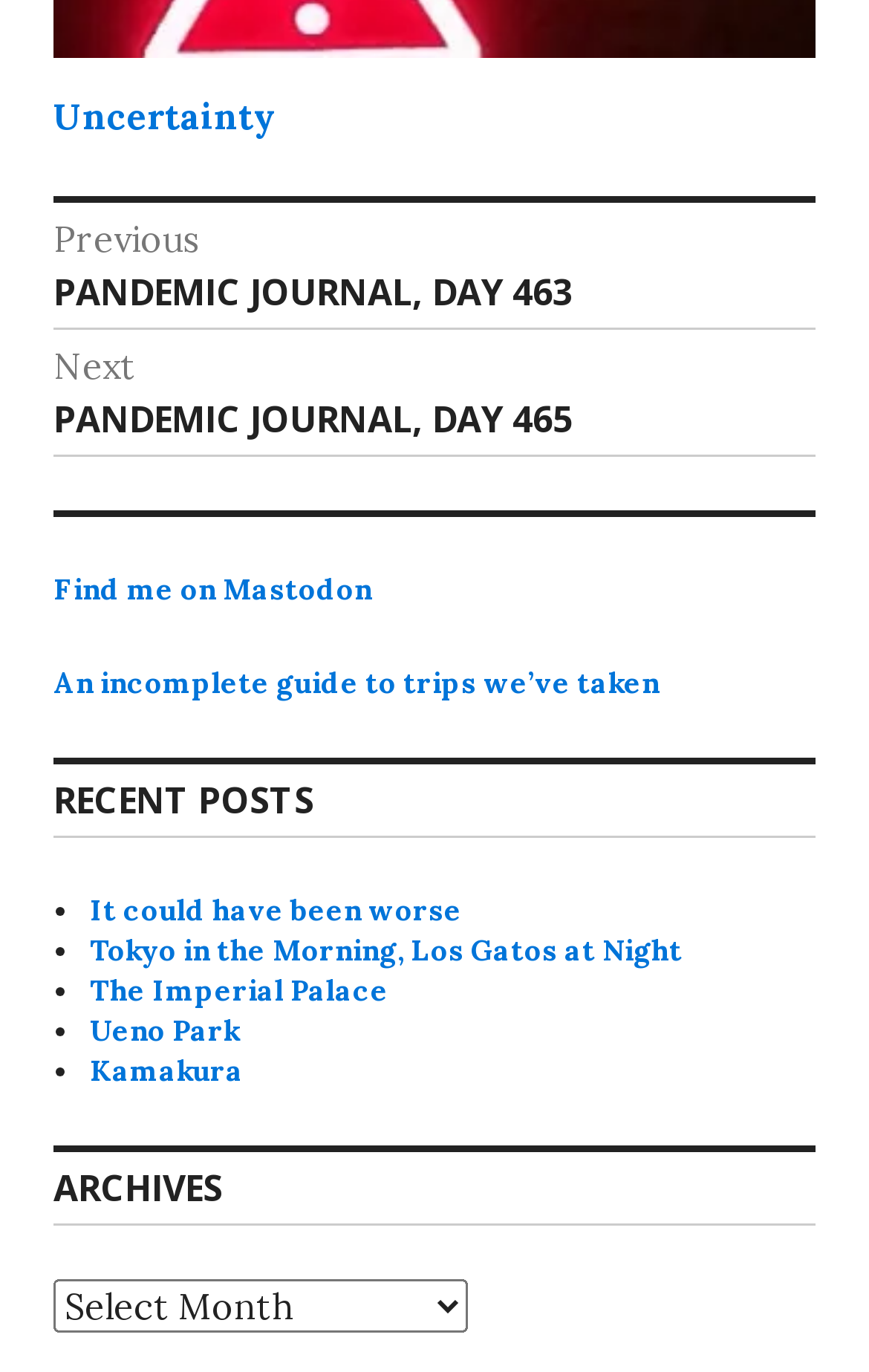Could you locate the bounding box coordinates for the section that should be clicked to accomplish this task: "Click on the 'Uncertainty' link".

[0.062, 0.069, 0.318, 0.101]